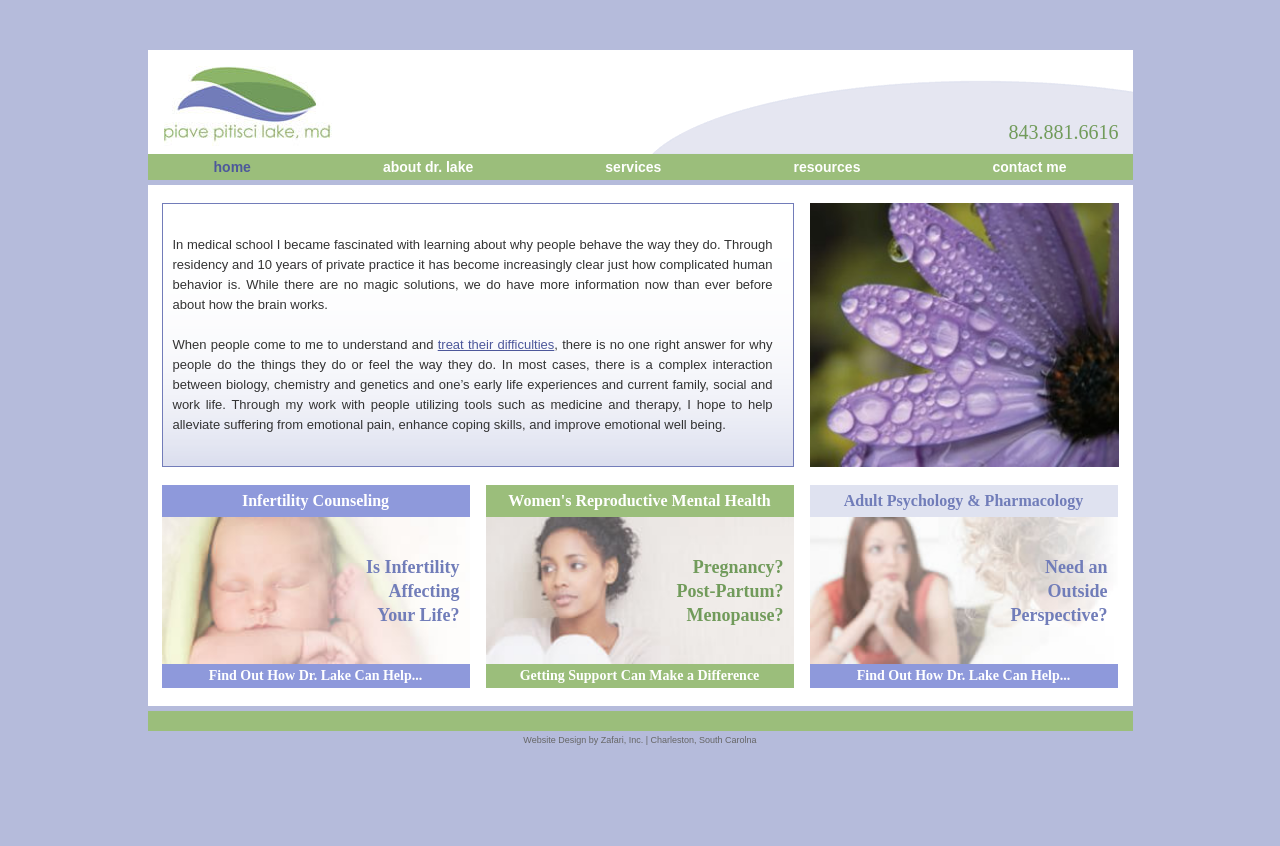Where is Dr. Piave Lake's practice located?
Please provide a single word or phrase answer based on the image.

Mount Pleasant, South Carolina